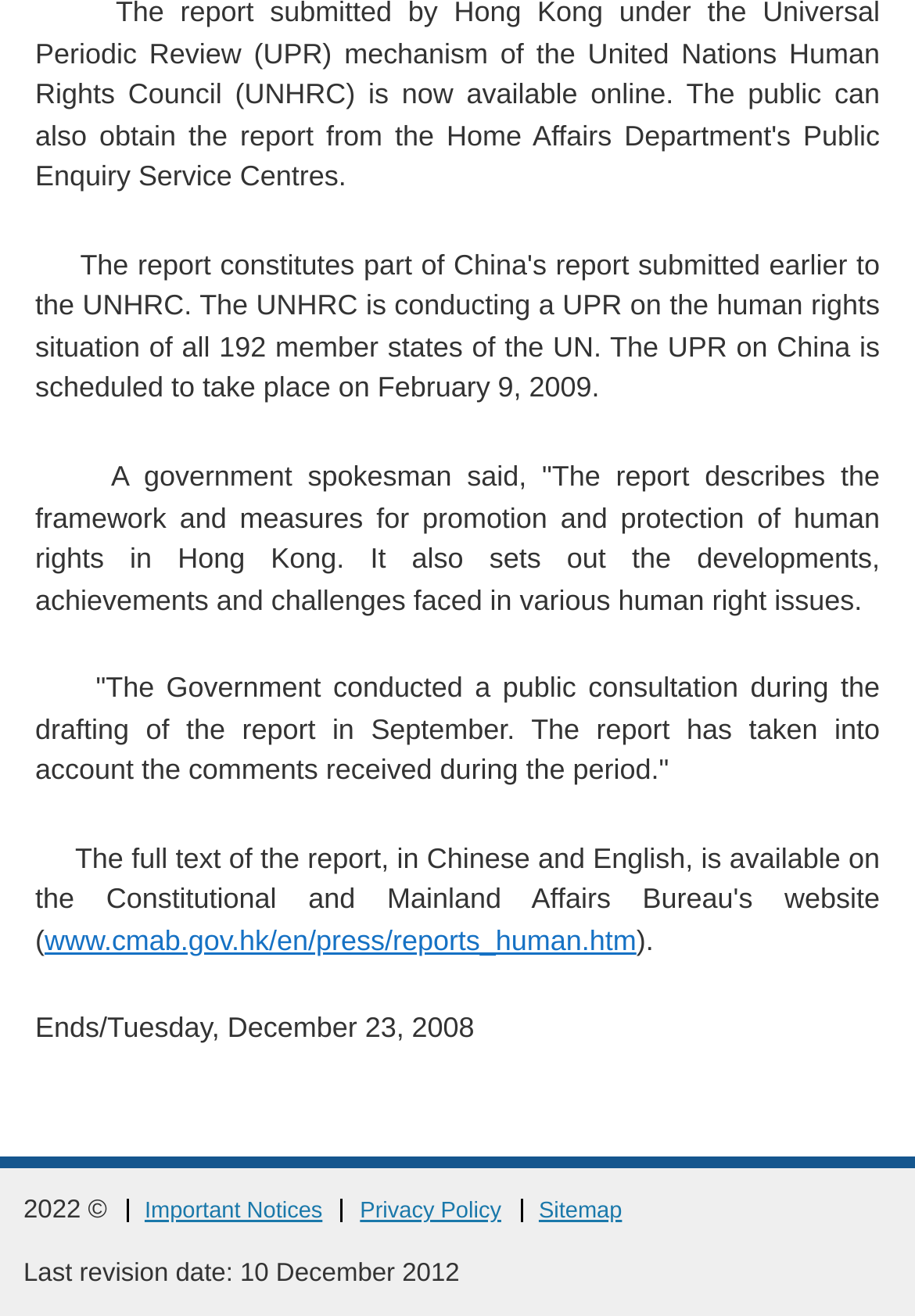Identify the bounding box of the UI element described as follows: "Important Notices". Provide the coordinates as four float numbers in the range of 0 to 1 [left, top, right, bottom].

[0.158, 0.907, 0.352, 0.936]